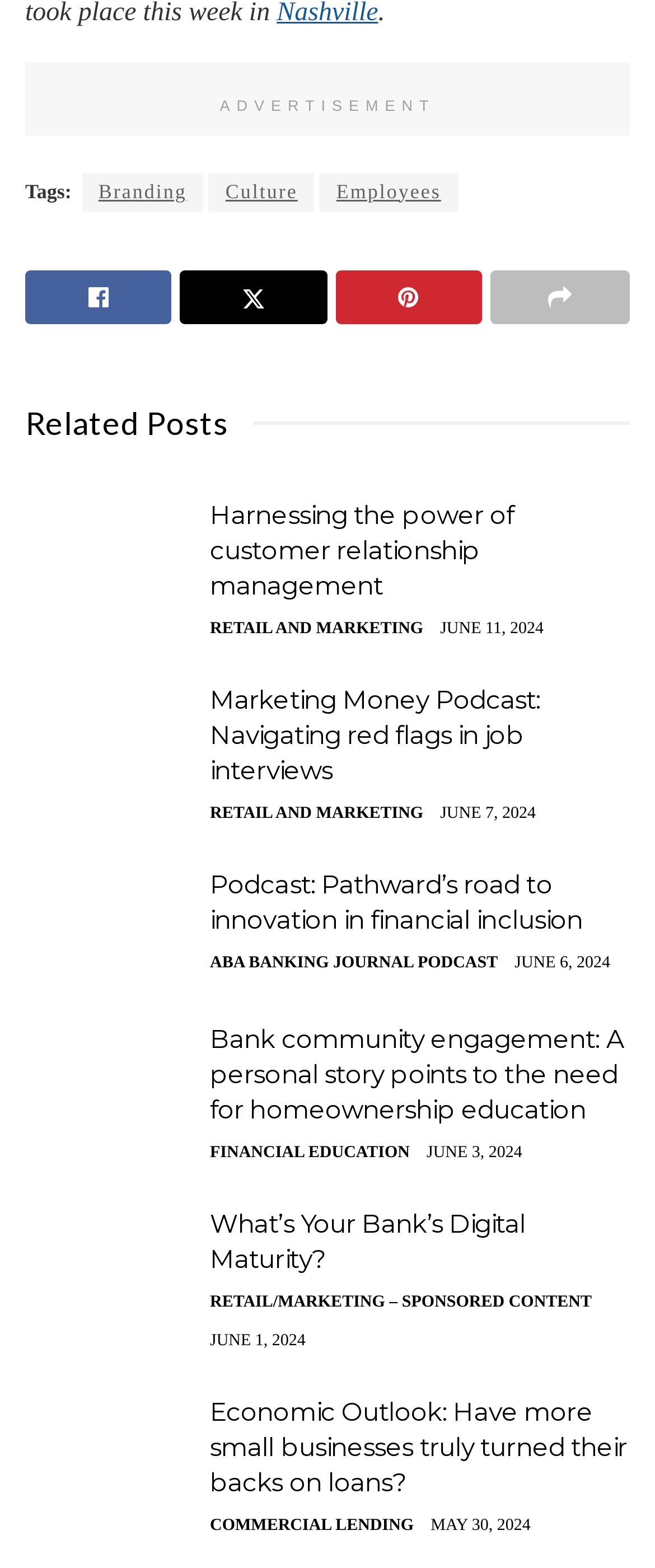With reference to the image, please provide a detailed answer to the following question: What is the category of the first article?

The first article has a link 'ABA, National Bankers Association hold first MDI partnership summit' which suggests that the category of the article is ABA.